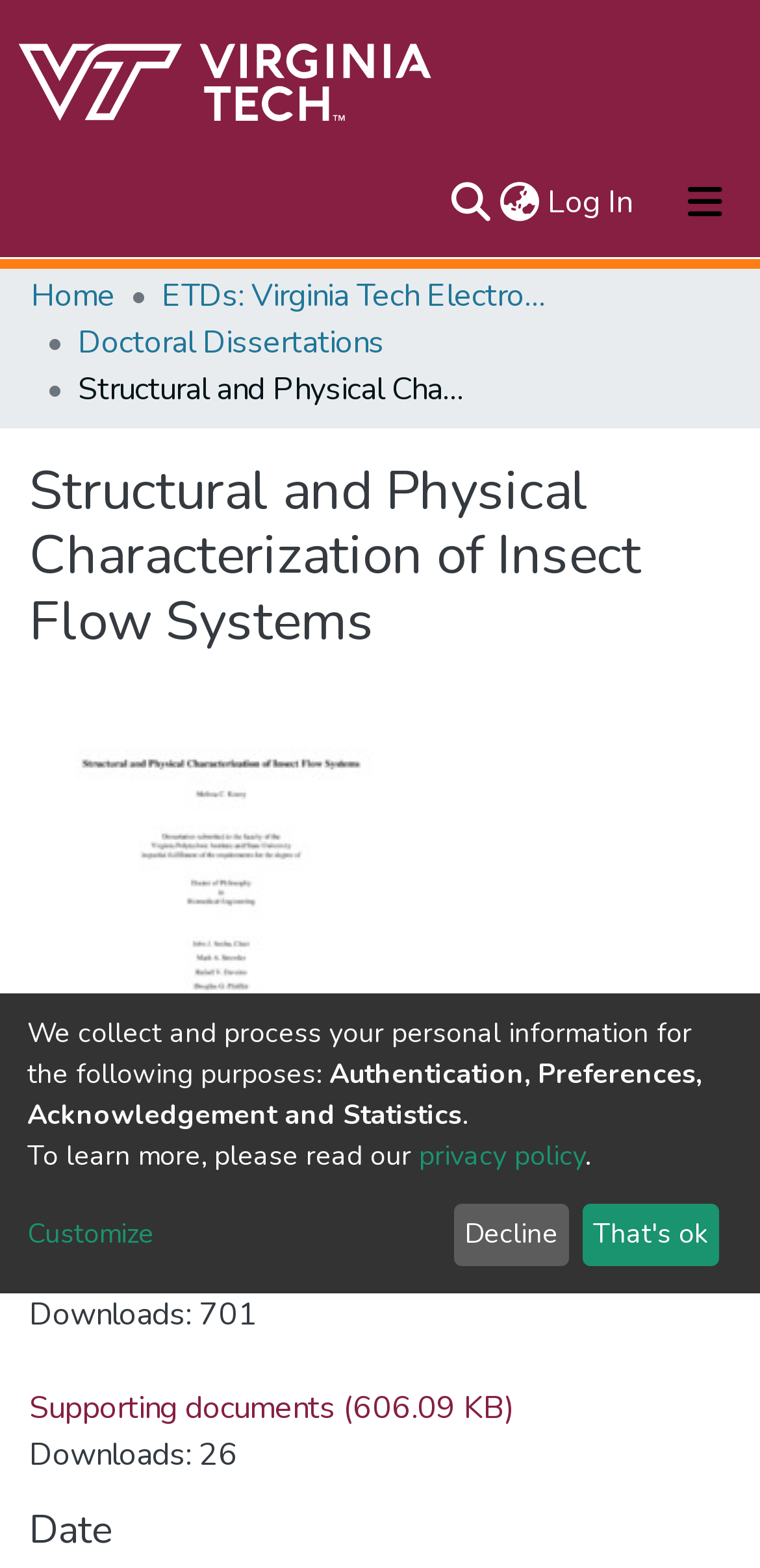Determine the main text heading of the webpage and provide its content.

Structural and Physical Characterization of Insect Flow Systems